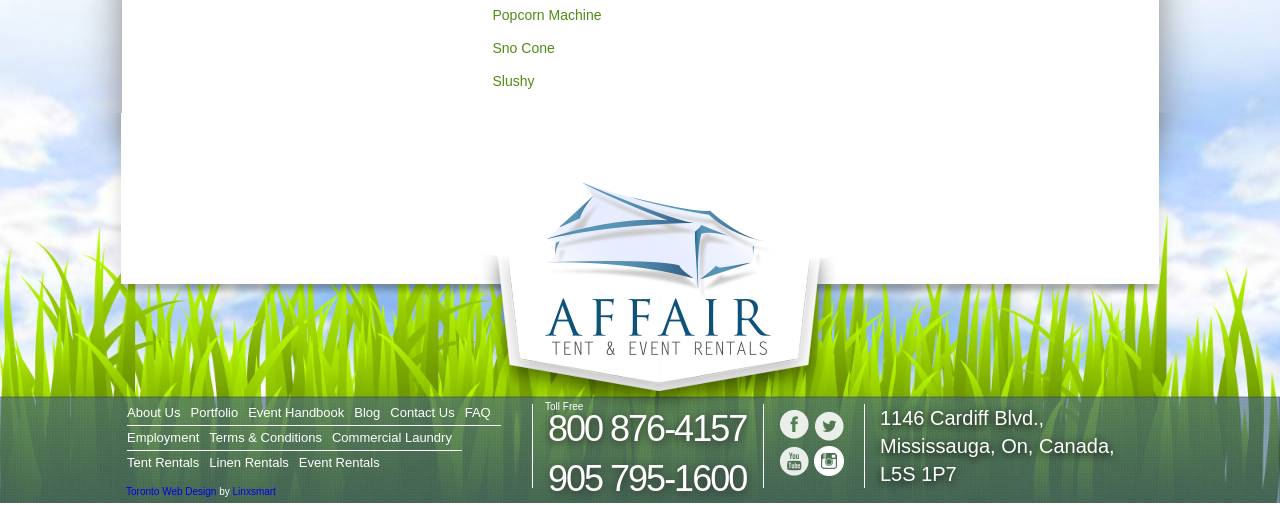What is the company's toll-free number?
Please provide an in-depth and detailed response to the question.

I found the toll-free number by looking at the StaticText element with the text 'Toll Free' and its adjacent element with the text '800 876-4157'.